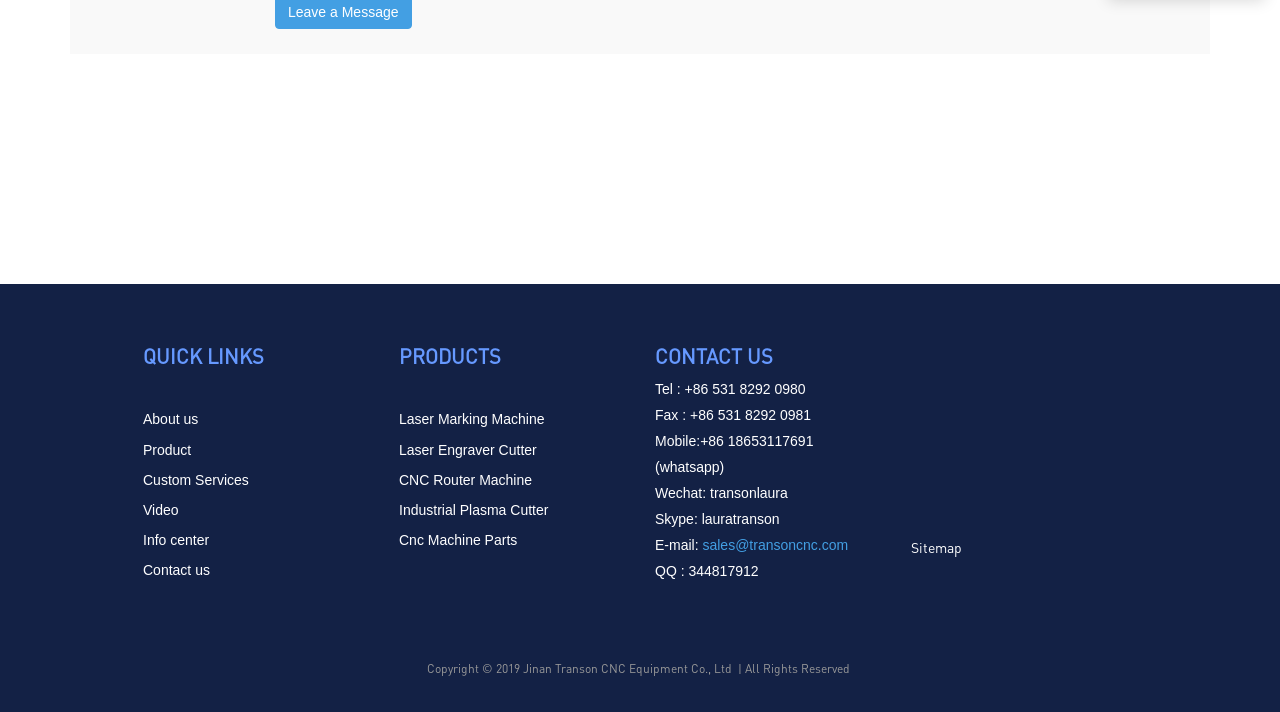What is the company's fax number?
Using the image as a reference, answer with just one word or a short phrase.

+86 531 8292 0981